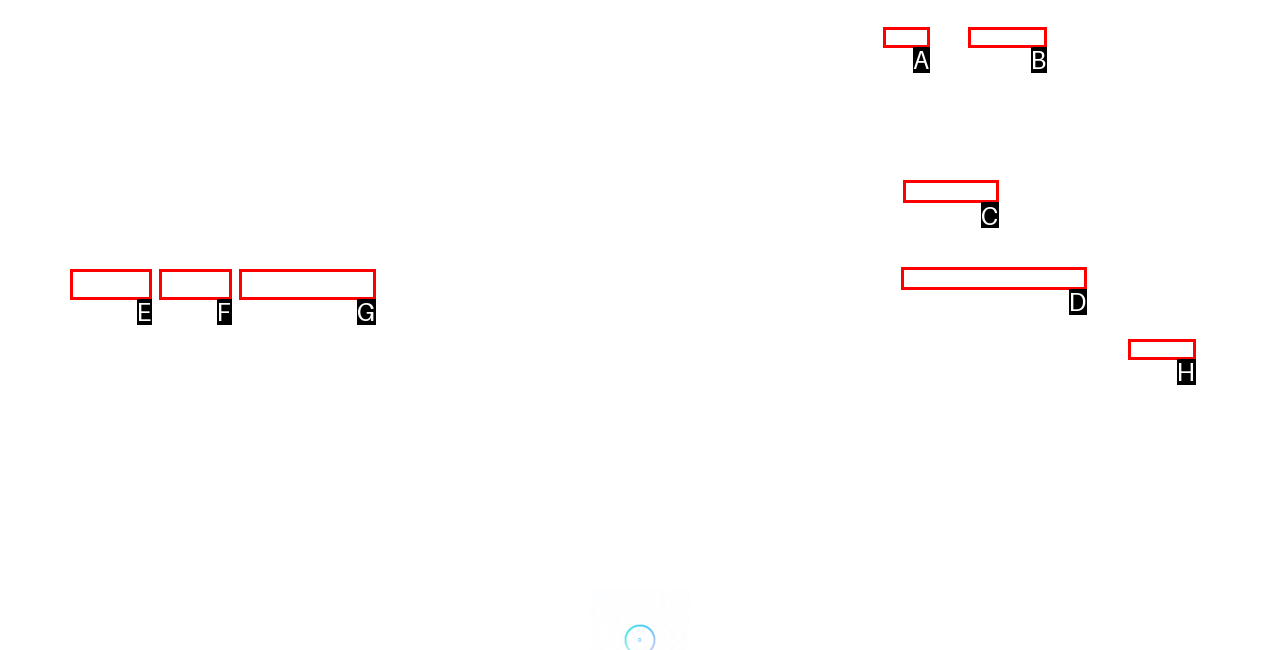Select the letter associated with the UI element you need to click to perform the following action: Get directions to PHS Teacrate
Reply with the correct letter from the options provided.

C